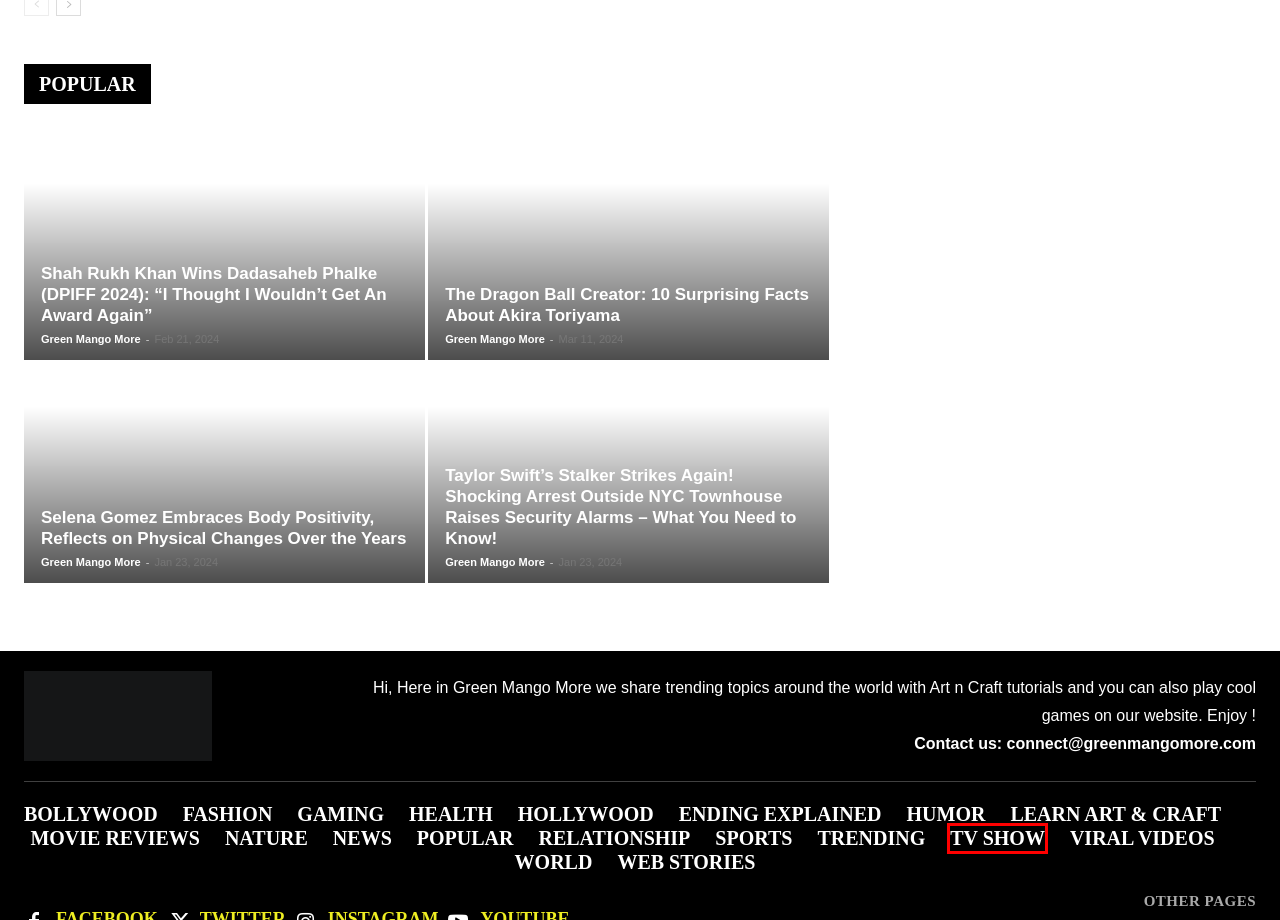You see a screenshot of a webpage with a red bounding box surrounding an element. Pick the webpage description that most accurately represents the new webpage after interacting with the element in the red bounding box. The options are:
A. TV Show Archives | Green Mango More
B. Fashion Archives | Green Mango More
C. Learn Art & Craft Archives | Green Mango More
D. Shah Rukh Khan Wins Dadasaheb Phalke (DPIFF 2024): "I Thought I Wouldn't Get An Award Again"
E. Sports Archives | Green Mango More
F. Movie Reviews Archives | Green Mango More
G. Health Archives | Green Mango More
H. Viral Videos Archives | Green Mango More

A